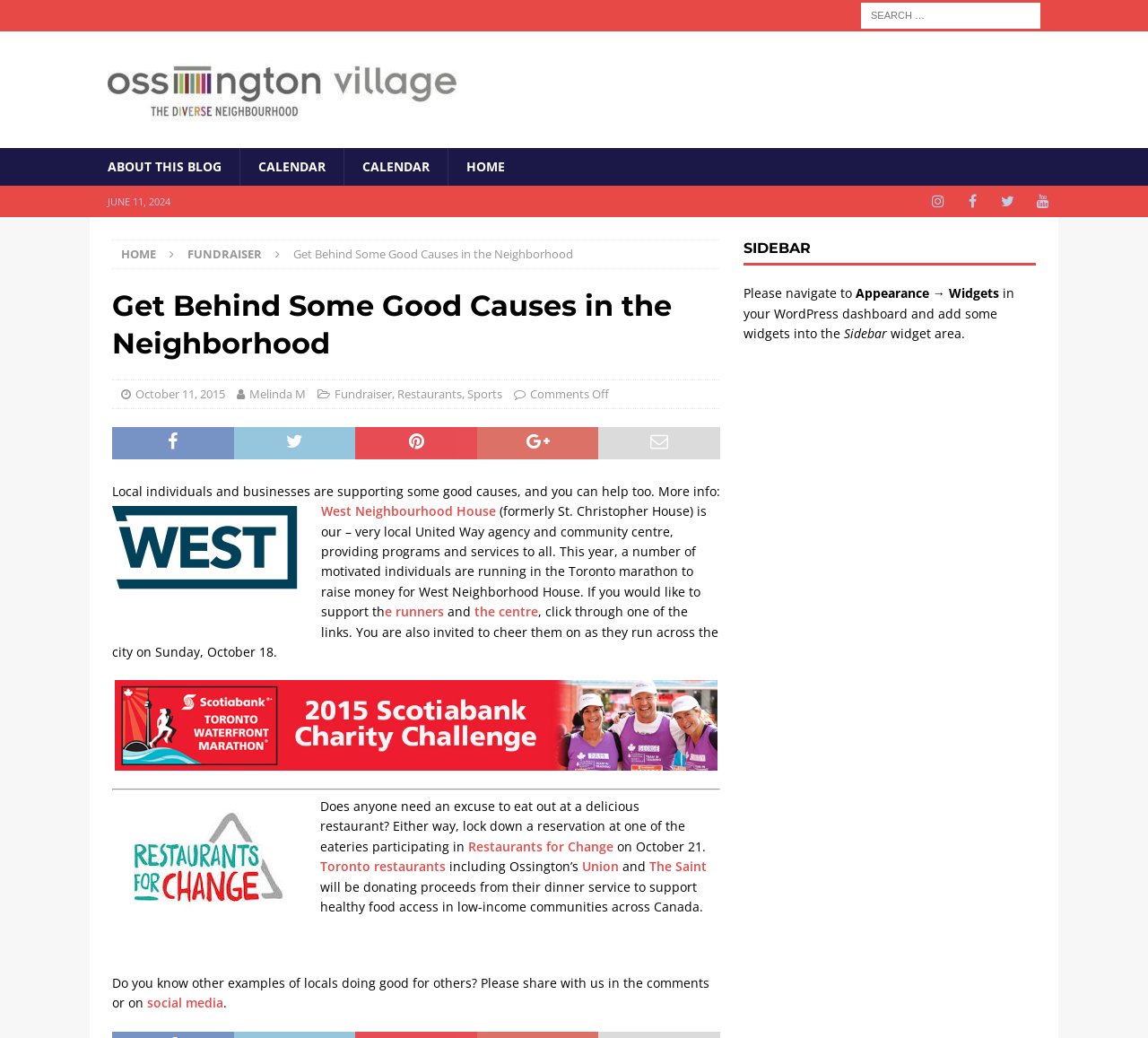Determine the main heading of the webpage and generate its text.

Get Behind Some Good Causes in the Neighborhood